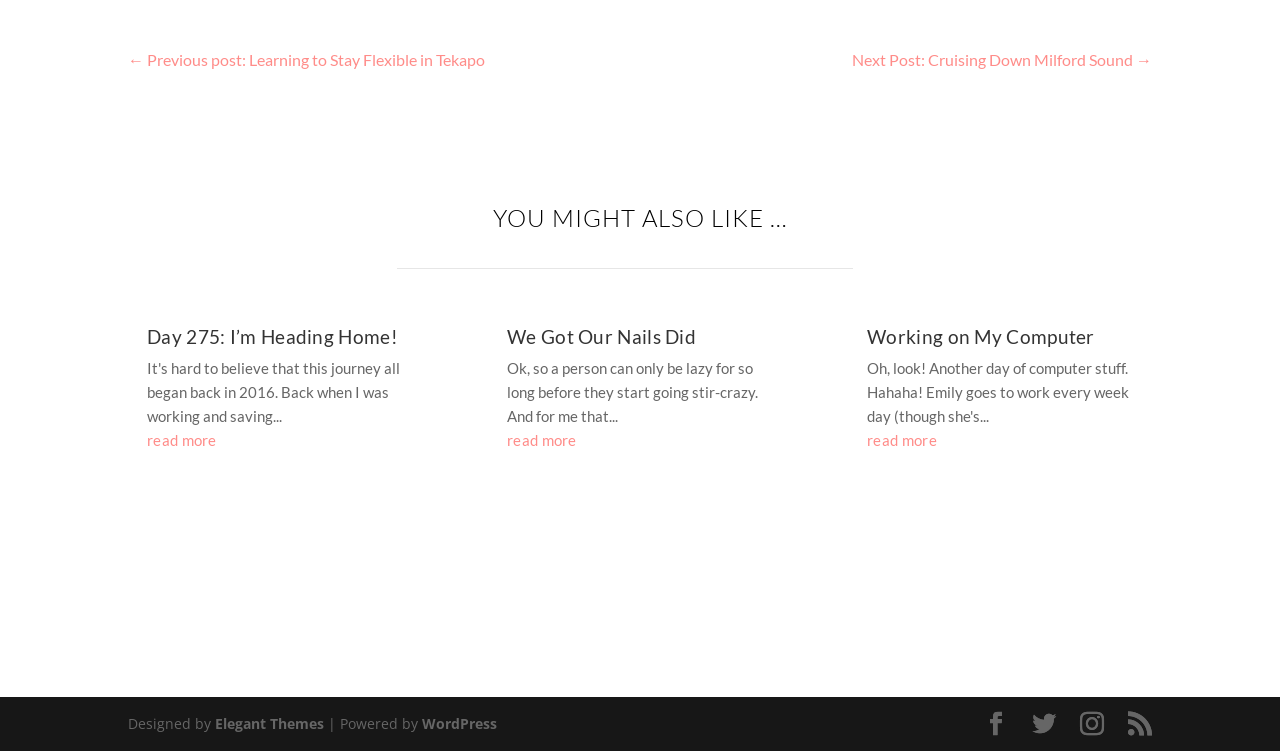Please find the bounding box coordinates of the clickable region needed to complete the following instruction: "Follow the 'Facebook' link". The bounding box coordinates must consist of four float numbers between 0 and 1, i.e., [left, top, right, bottom].

None